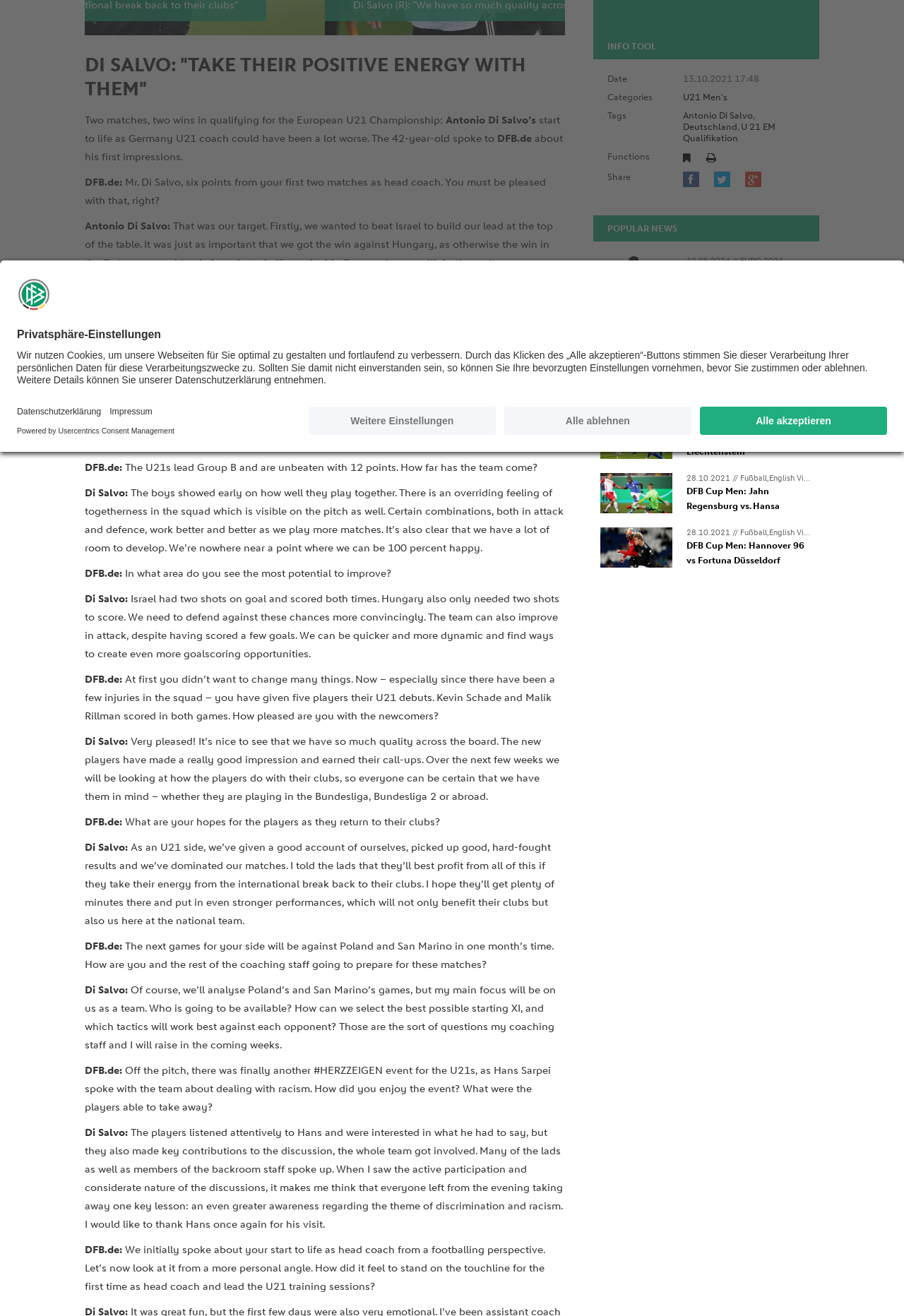Locate the bounding box coordinates for the element described below: "A fantastic win against Liechtenstein". The coordinates must be four float values between 0 and 1, formatted as [left, top, right, bottom].

[0.759, 0.326, 0.898, 0.348]